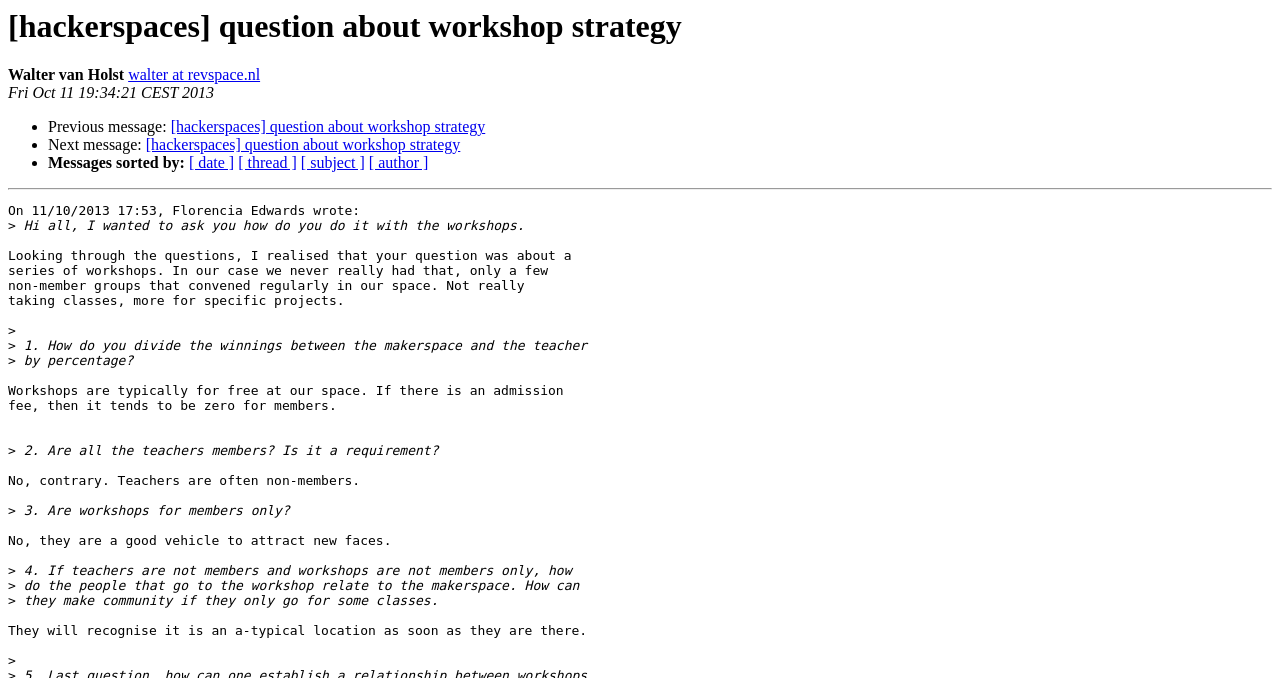How are workshops typically priced at the author's space?
Provide a detailed answer to the question using information from the image.

According to the message, workshops are typically for free at the author's space, as stated in the text 'Workshops are typically for free at our space.'